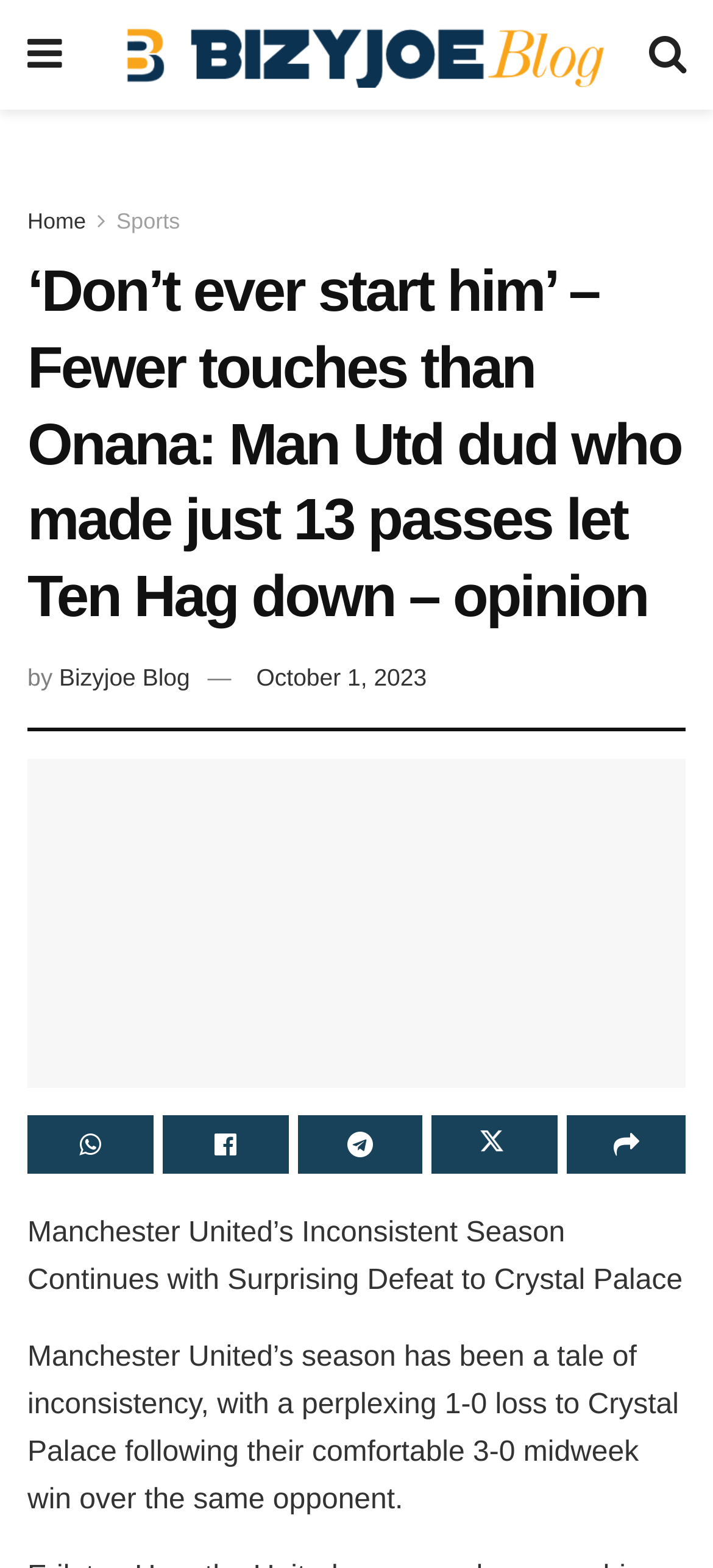Given the description of the UI element: "Sports", predict the bounding box coordinates in the form of [left, top, right, bottom], with each value being a float between 0 and 1.

[0.163, 0.133, 0.252, 0.149]